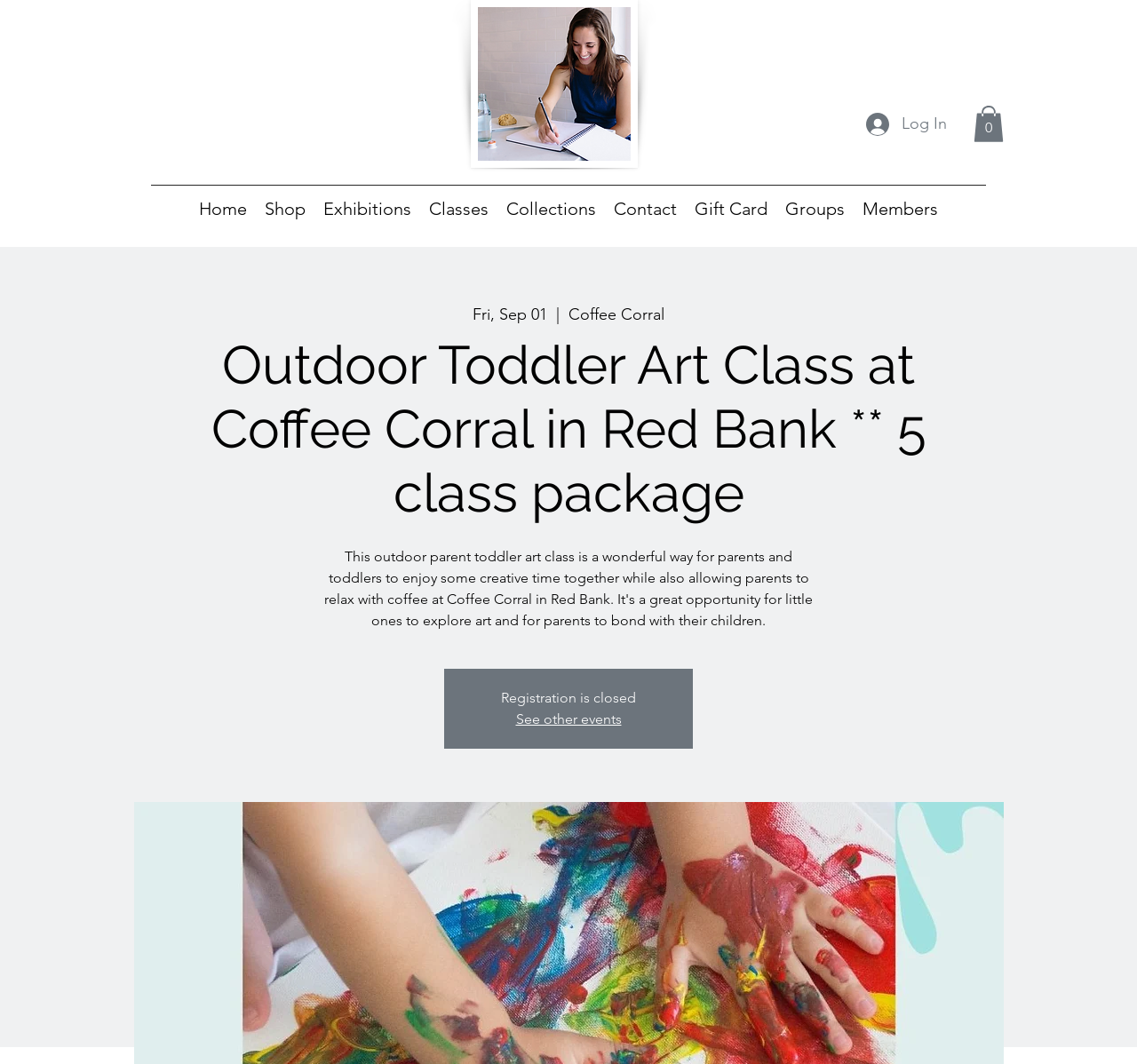What is the text on the button at the top right corner?
Answer the question with just one word or phrase using the image.

Log In